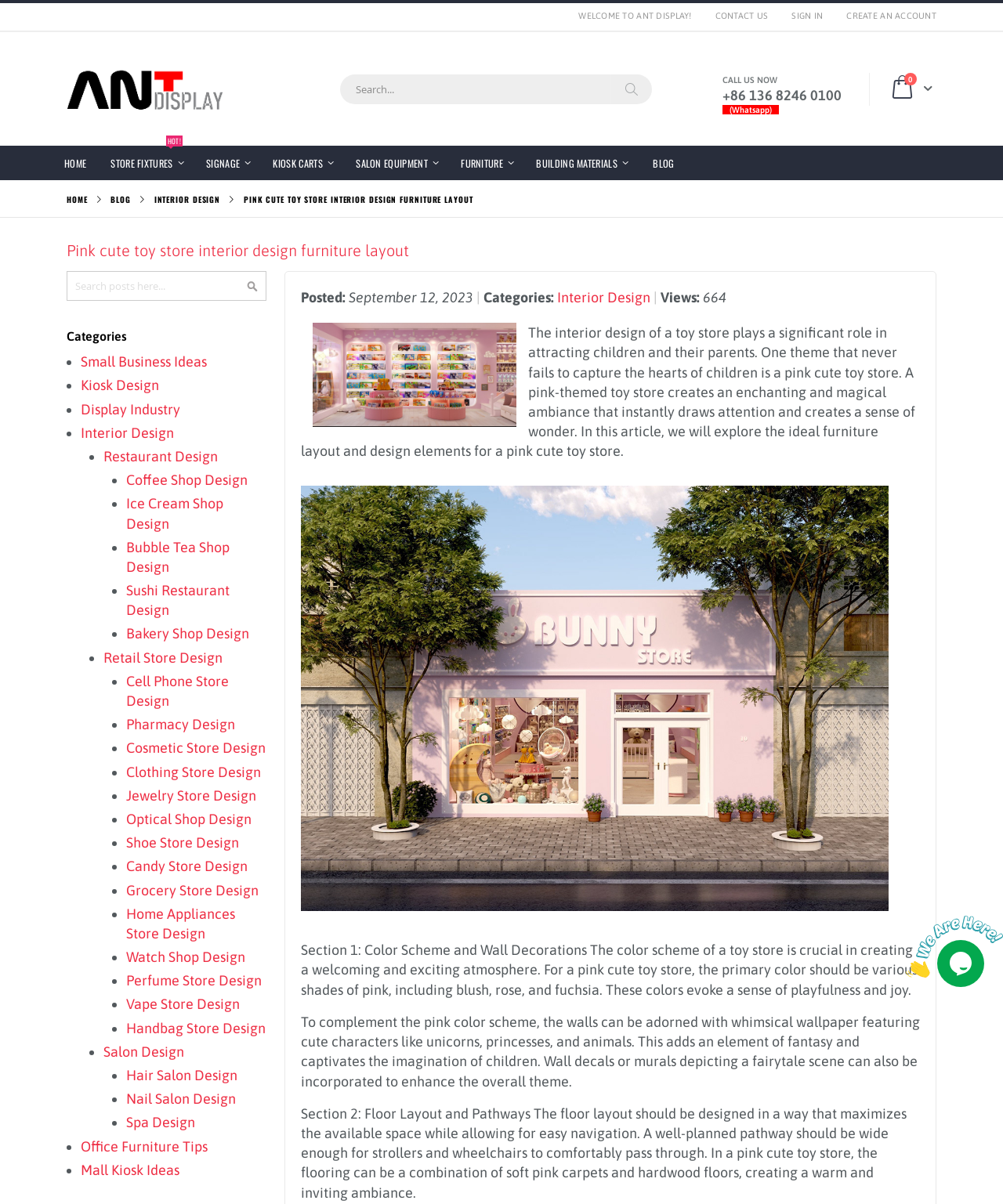Please specify the bounding box coordinates of the region to click in order to perform the following instruction: "Click on the 'CONTACT US' link".

[0.701, 0.008, 0.778, 0.018]